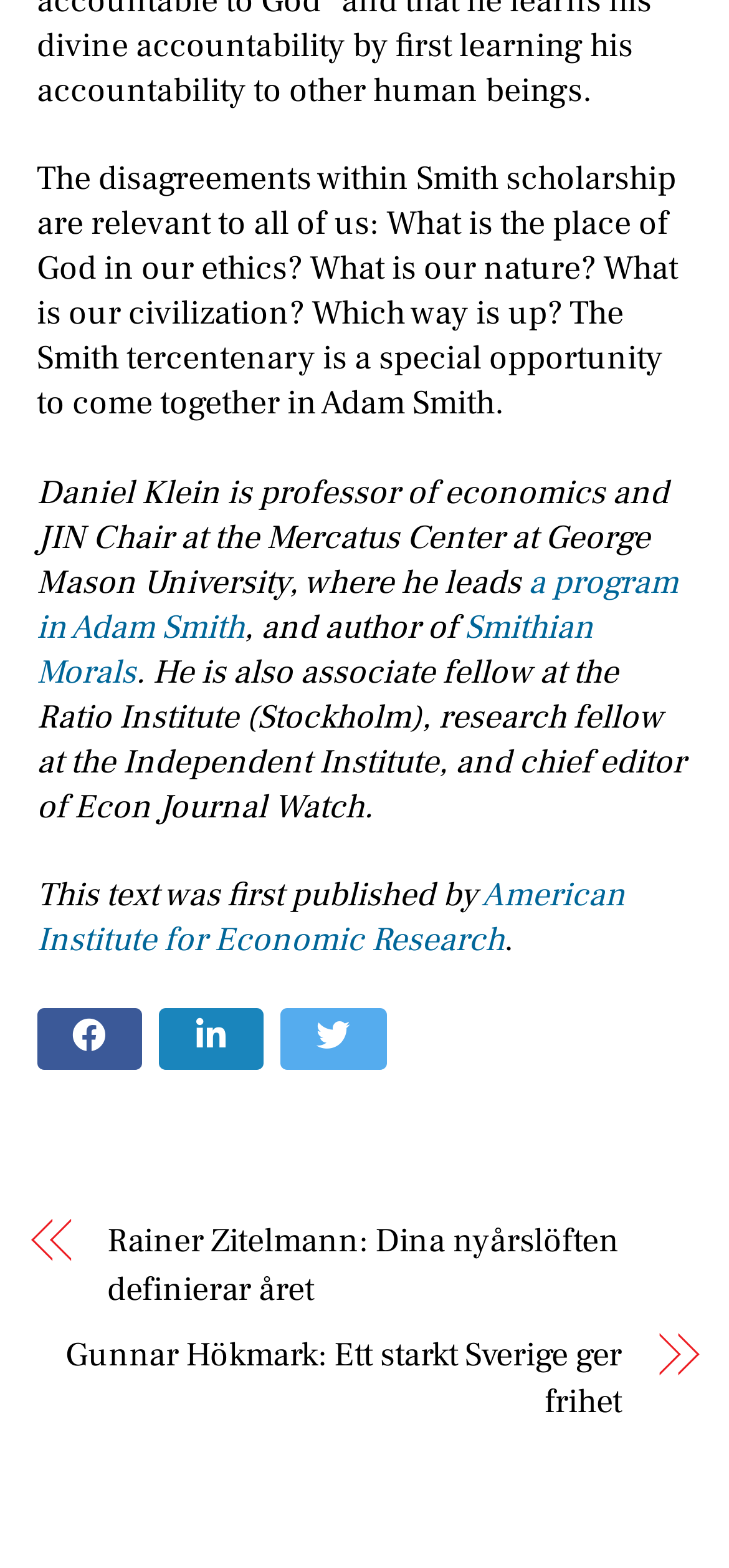Locate the bounding box coordinates of the element's region that should be clicked to carry out the following instruction: "Share this article on social media". The coordinates need to be four float numbers between 0 and 1, i.e., [left, top, right, bottom].

[0.058, 0.646, 0.187, 0.679]